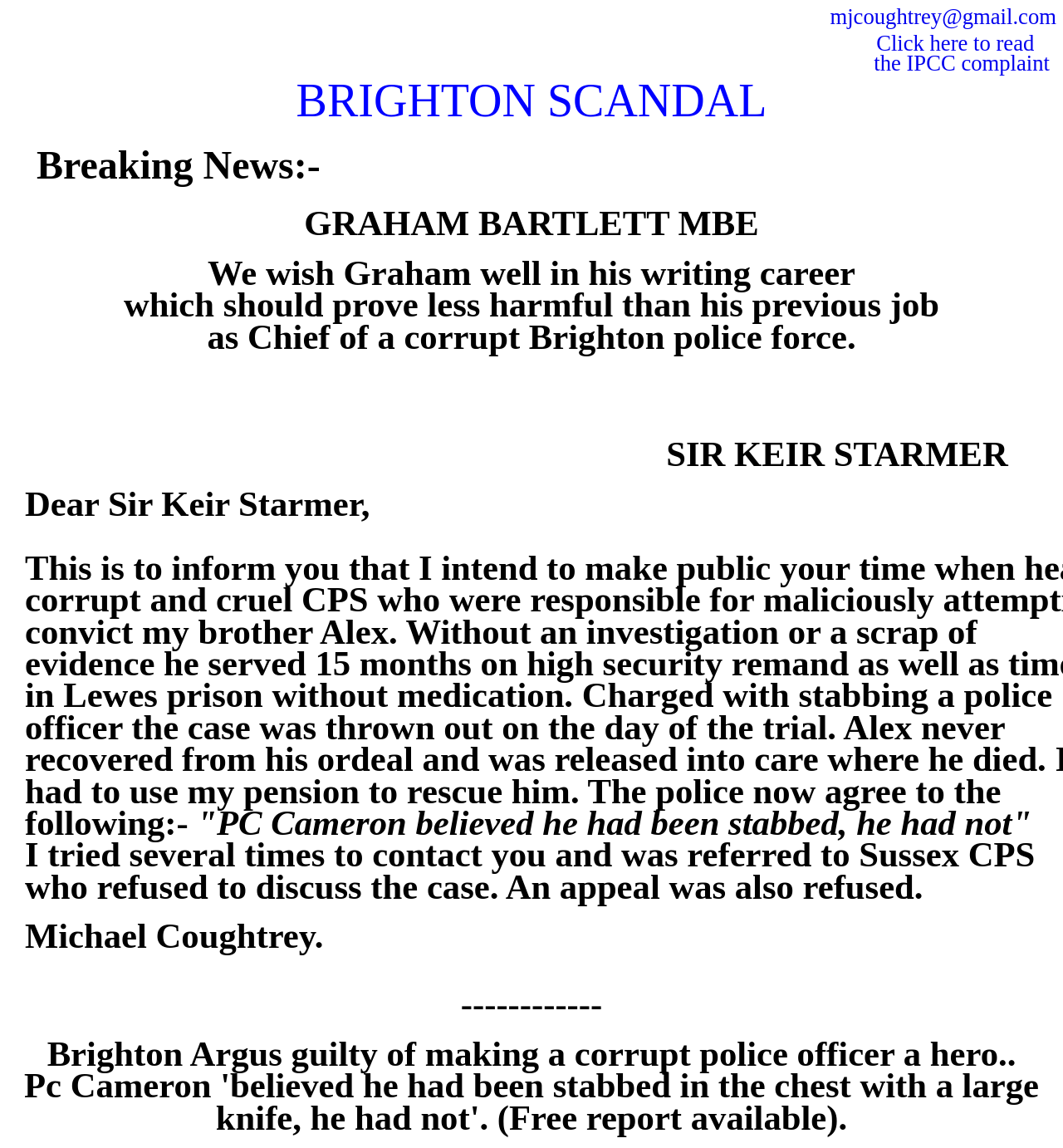Offer a meticulous description of the webpage's structure and content.

This webpage appears to be a personal blog or article discussing a scandal involving the Brighton police and a solicitor's firm, Burchell Williams, and the CPS. The page is dominated by a large, bold title "BRIGHTON SCANDAL!!" at the top, with a link to the author's email address, "mjcoughtrey@gmail.com", and another link to an IPCC complaint.

Below the title, there is a section with several lines of text, including "Breaking News:-" and "GRAHAM BARTLETT MBE", which seems to be introducing the main topic of the page. The text then describes Graham Bartlett's career, mentioning that he was the Chief of a corrupt Brighton police force.

The main content of the page is a personal account of the author's experience with the Brighton police, specifically how they tried to convict his brother Alex without an investigation or evidence. The text describes how Alex was imprisoned without medication and how the case was eventually thrown out on the day of the trial. The author also mentions how they had to use their pension to rescue their brother.

The text continues to describe the author's attempts to contact the authorities, including the Sussex CPS, and how they were refused. The page ends with a statement from the author, Michael Coughtrey, and a final sentence criticizing the Brighton Argus for making a corrupt police officer a hero.

There are no images on the page, but there are several links and blocks of text, including a horizontal line separating the main content from the final sentence. Overall, the page appears to be a personal account of a scandalous event and the author's experience with the authorities.